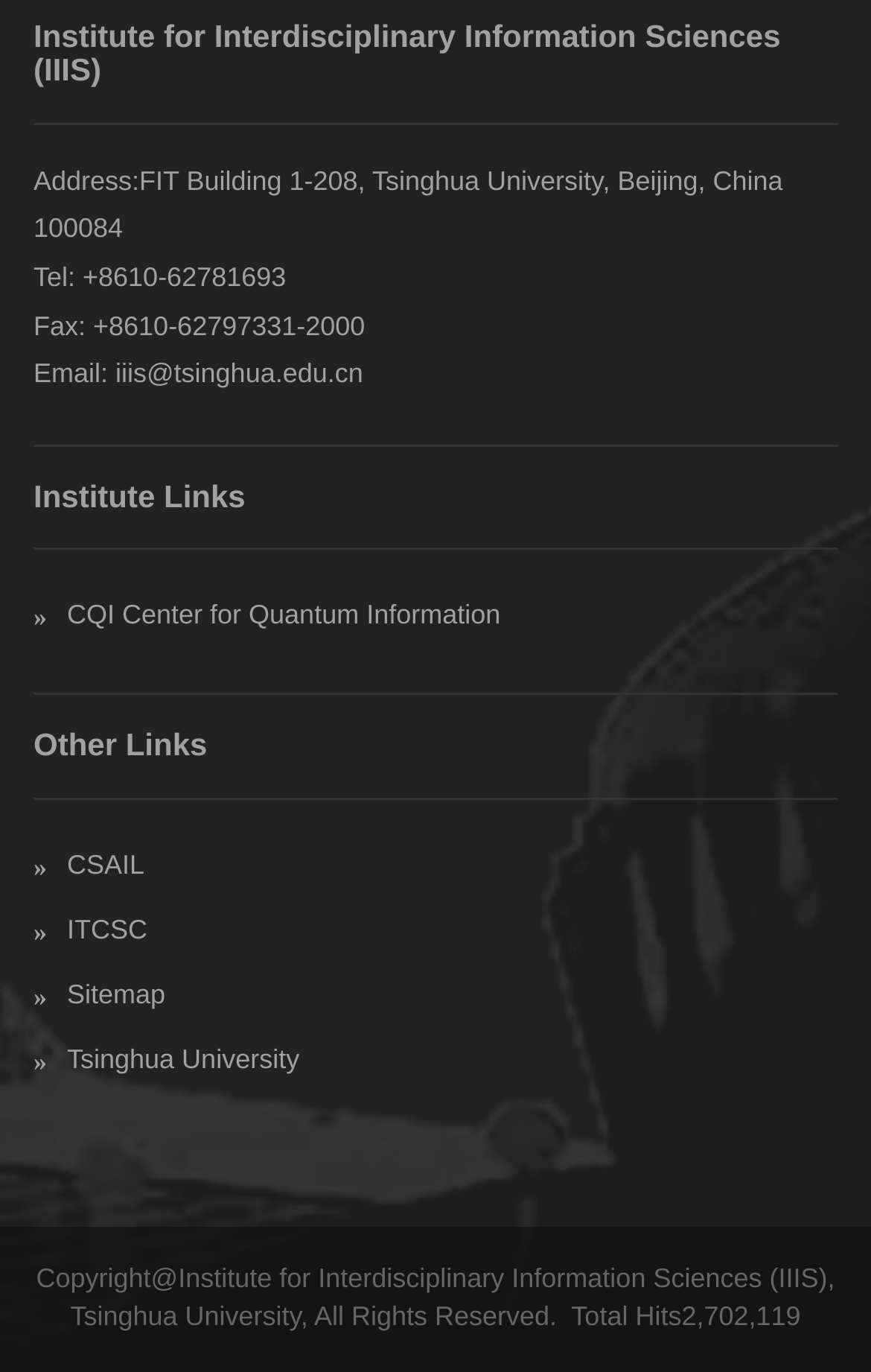How many links are under 'Institute Links'?
Answer the question with as much detail as possible.

I counted the links under the 'Institute Links' heading and found only one link, which is '» CQI Center for Quantum Information'.